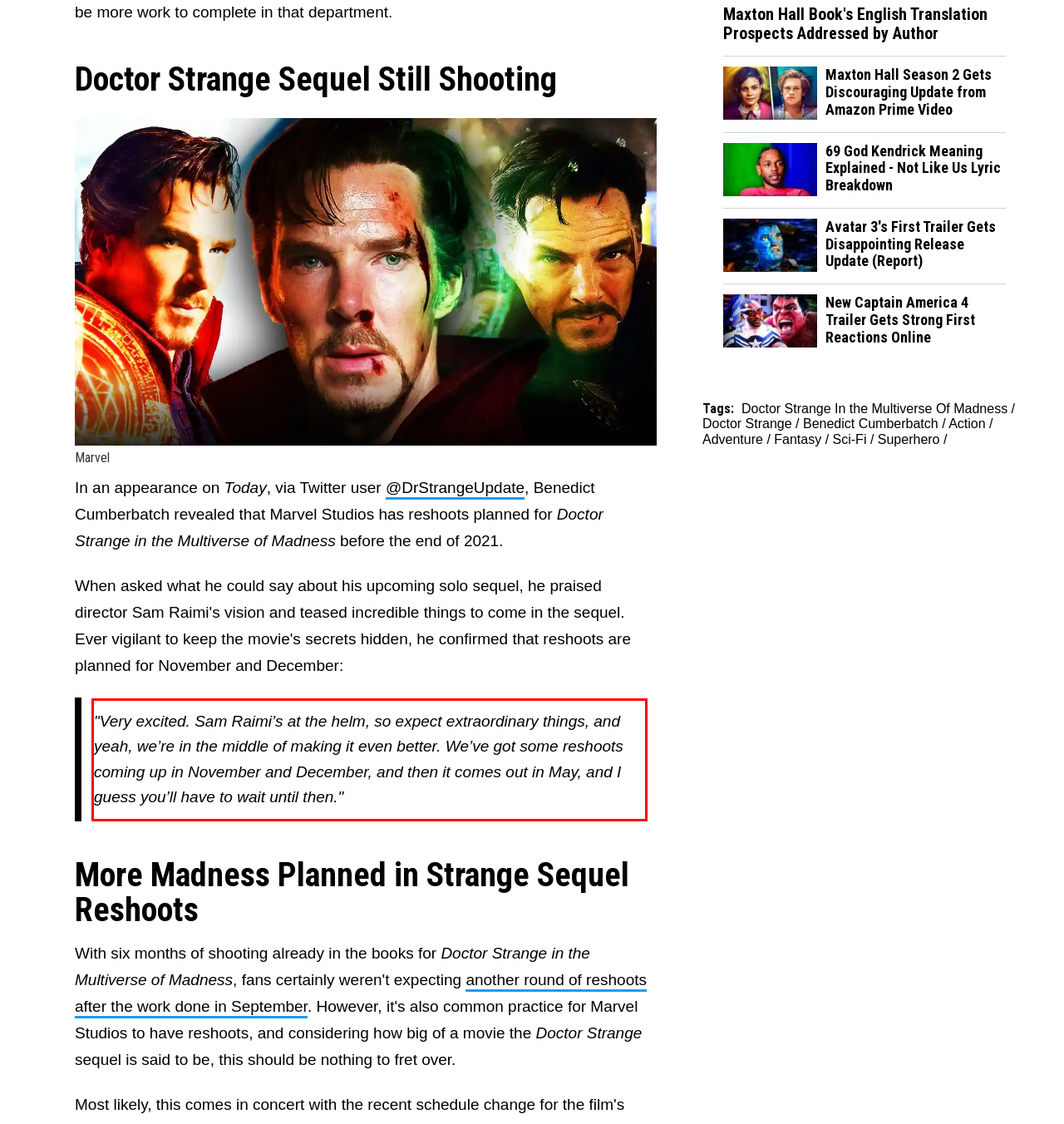There is a screenshot of a webpage with a red bounding box around a UI element. Please use OCR to extract the text within the red bounding box.

"Very excited. Sam Raimi’s at the helm, so expect extraordinary things, and yeah, we’re in the middle of making it even better. We’ve got some reshoots coming up in November and December, and then it comes out in May, and I guess you’ll have to wait until then."